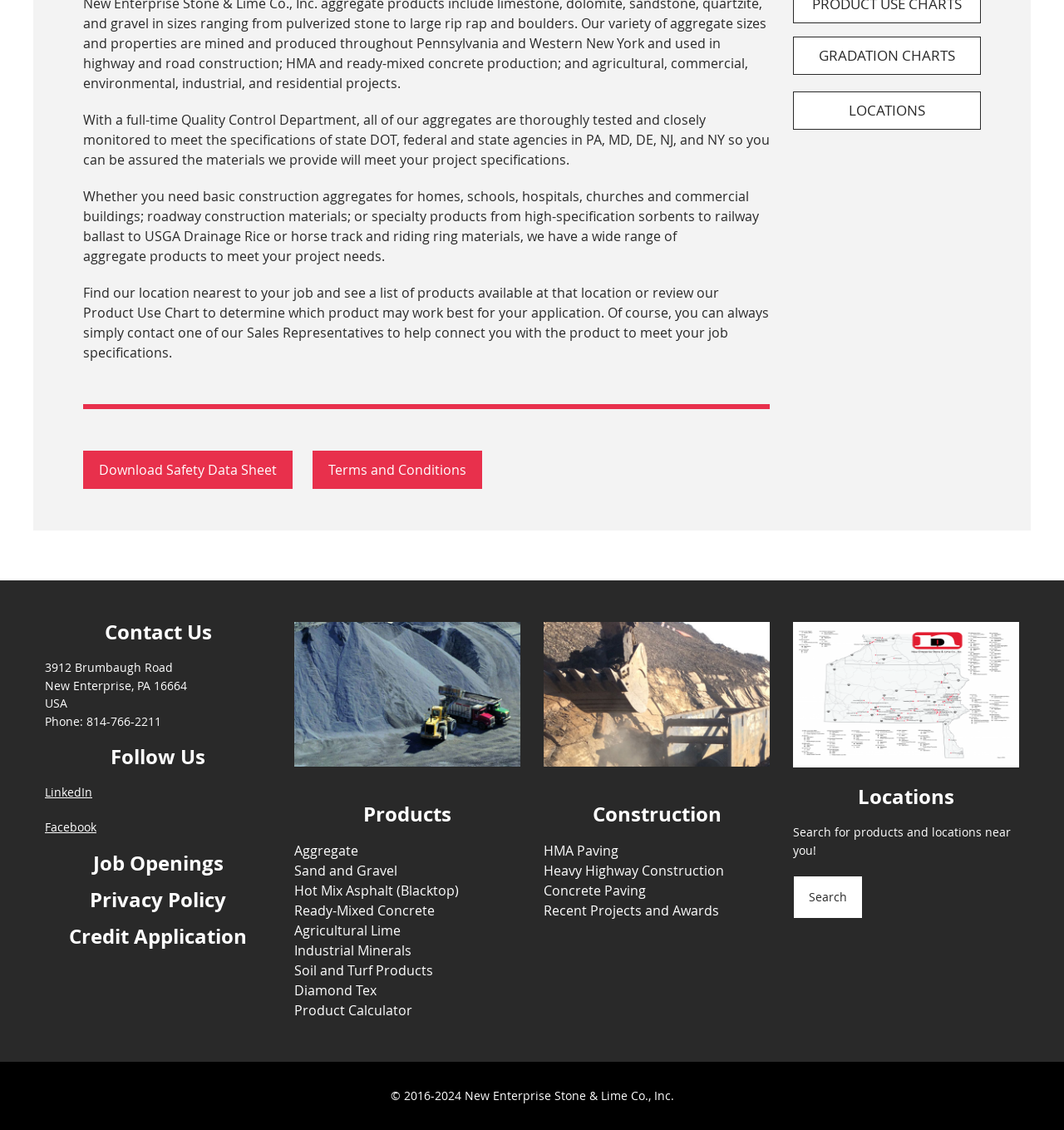Provide the bounding box coordinates for the UI element that is described as: "alt="footer2"".

[0.511, 0.682, 0.723, 0.696]